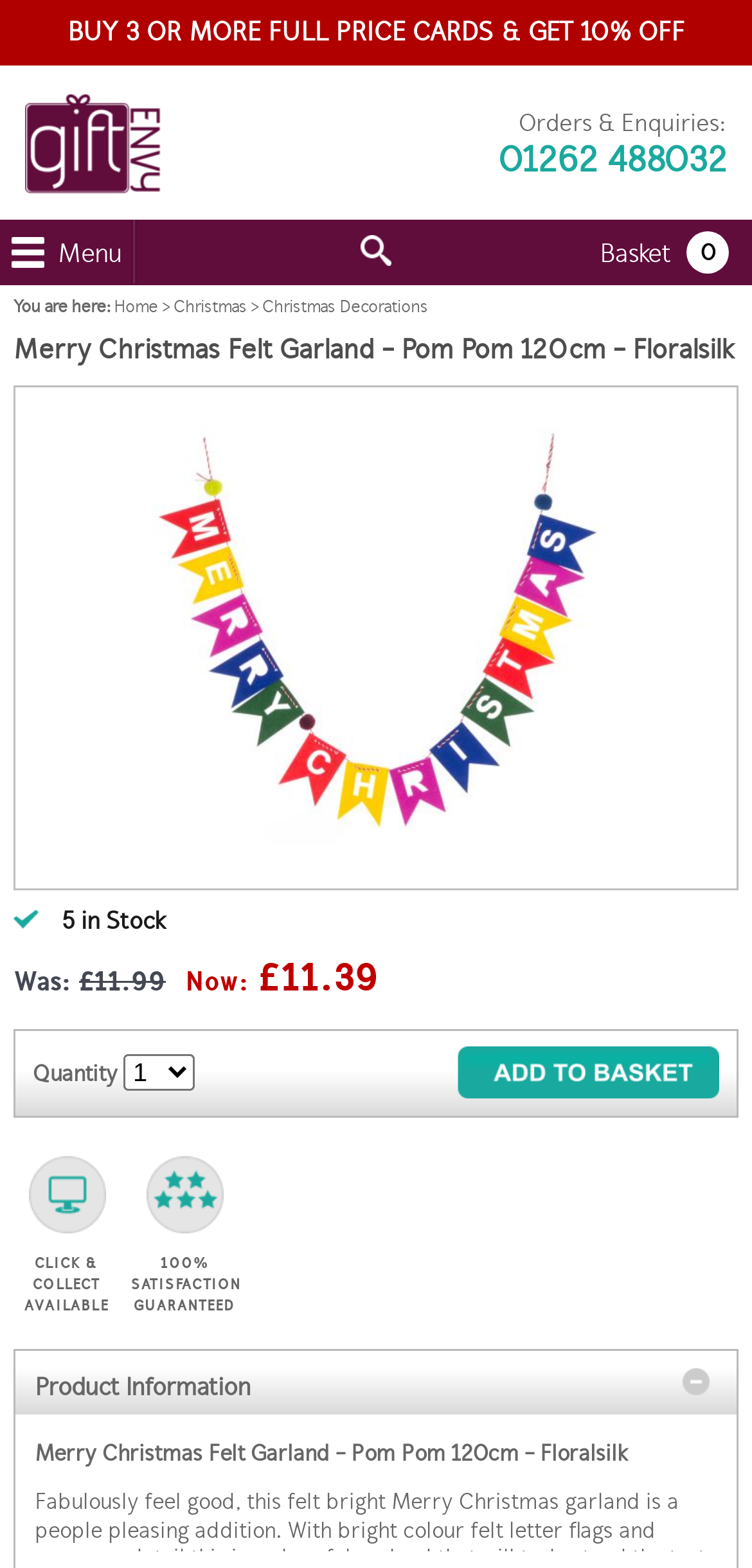Identify the coordinates of the bounding box for the element that must be clicked to accomplish the instruction: "Search for products".

[0.072, 0.197, 0.8, 0.23]